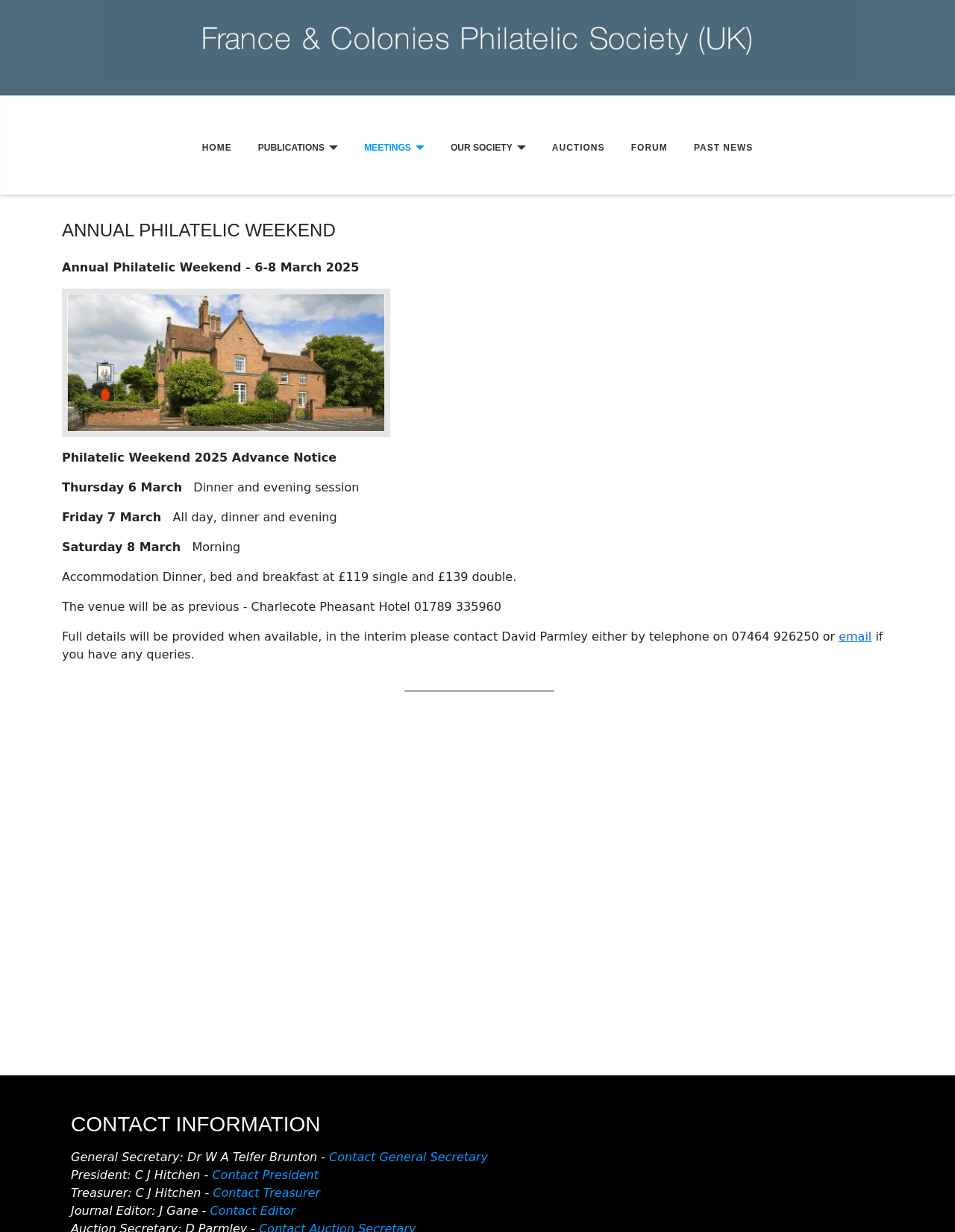Kindly determine the bounding box coordinates for the clickable area to achieve the given instruction: "Open the PUBLICATIONS menu".

[0.27, 0.094, 0.354, 0.146]